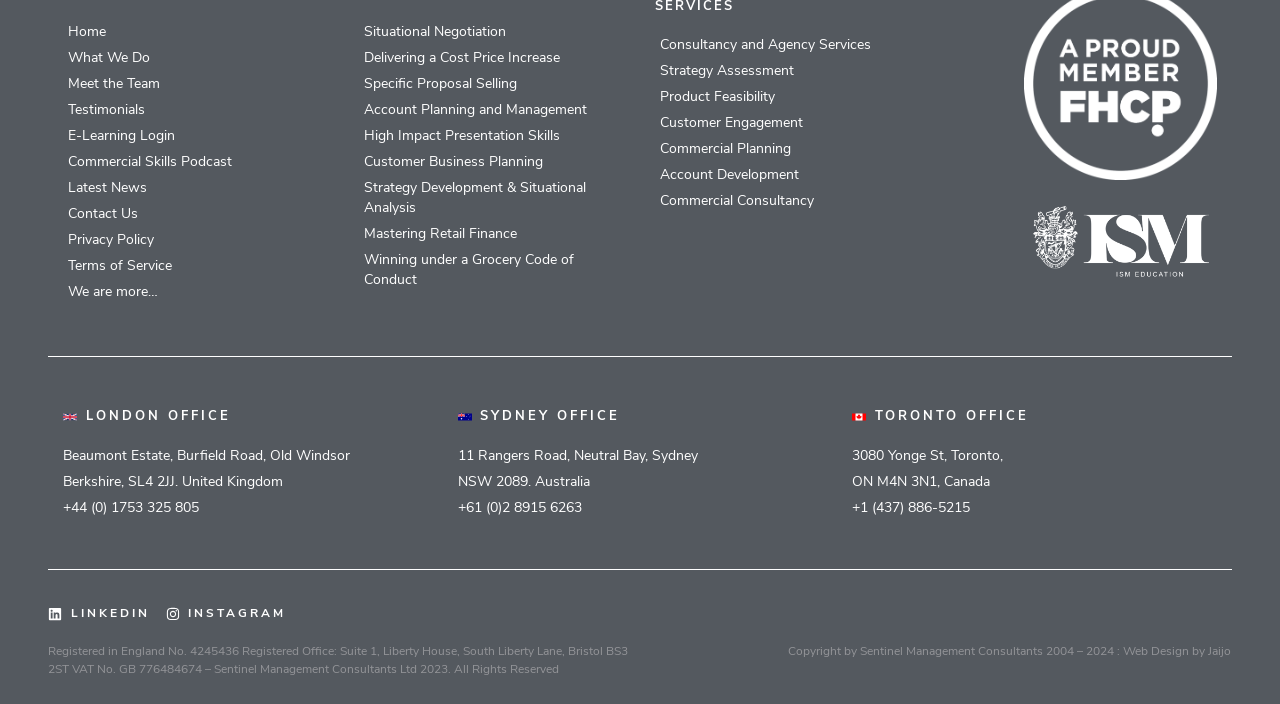Please identify the coordinates of the bounding box that should be clicked to fulfill this instruction: "Search for something".

None